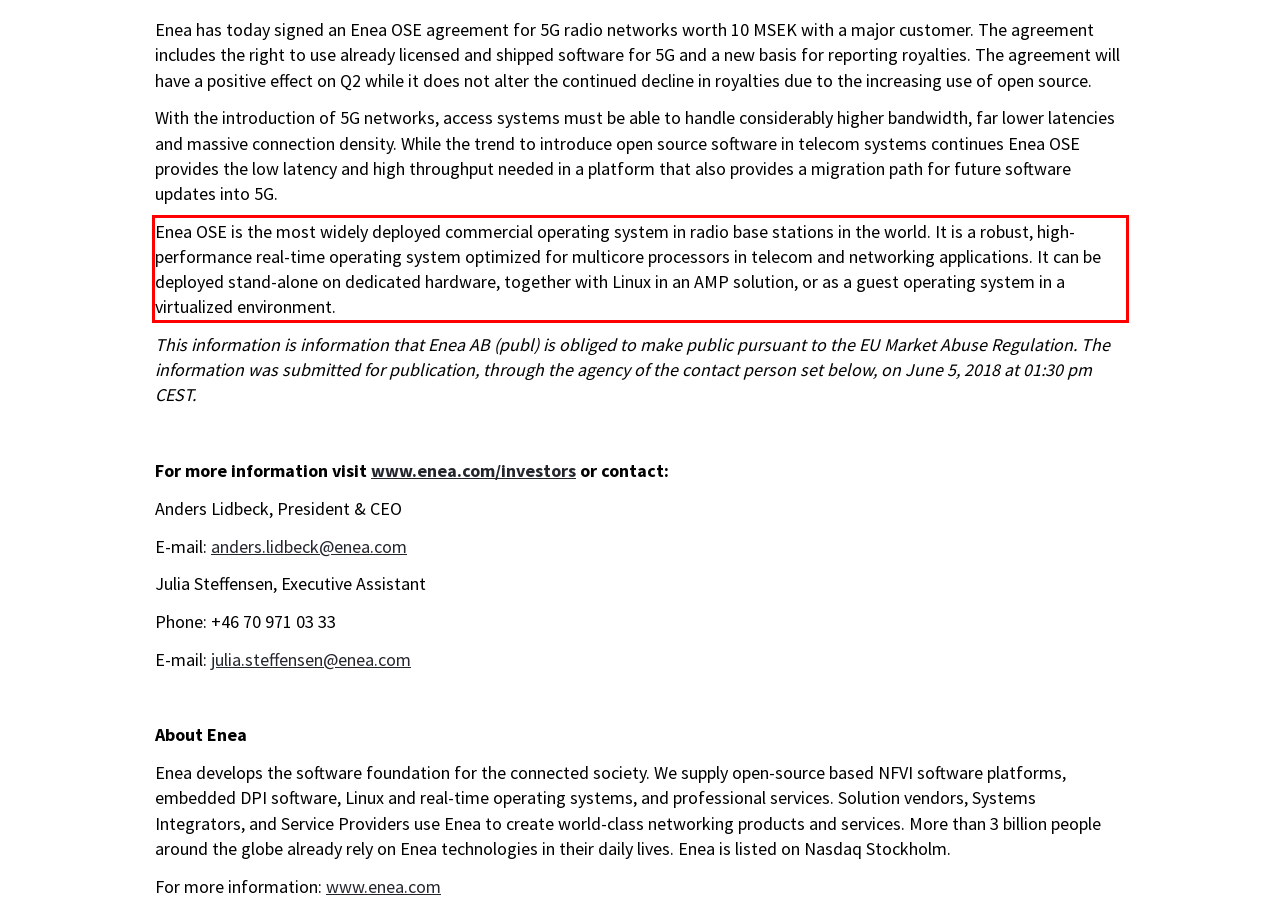You are provided with a screenshot of a webpage containing a red bounding box. Please extract the text enclosed by this red bounding box.

Enea OSE is the most widely deployed commercial operating system in radio base stations in the world. It is a robust, high-performance real-time operating system optimized for multicore processors in telecom and networking applications. It can be deployed stand-alone on dedicated hardware, together with Linux in an AMP solution, or as a guest operating system in a virtualized environment.